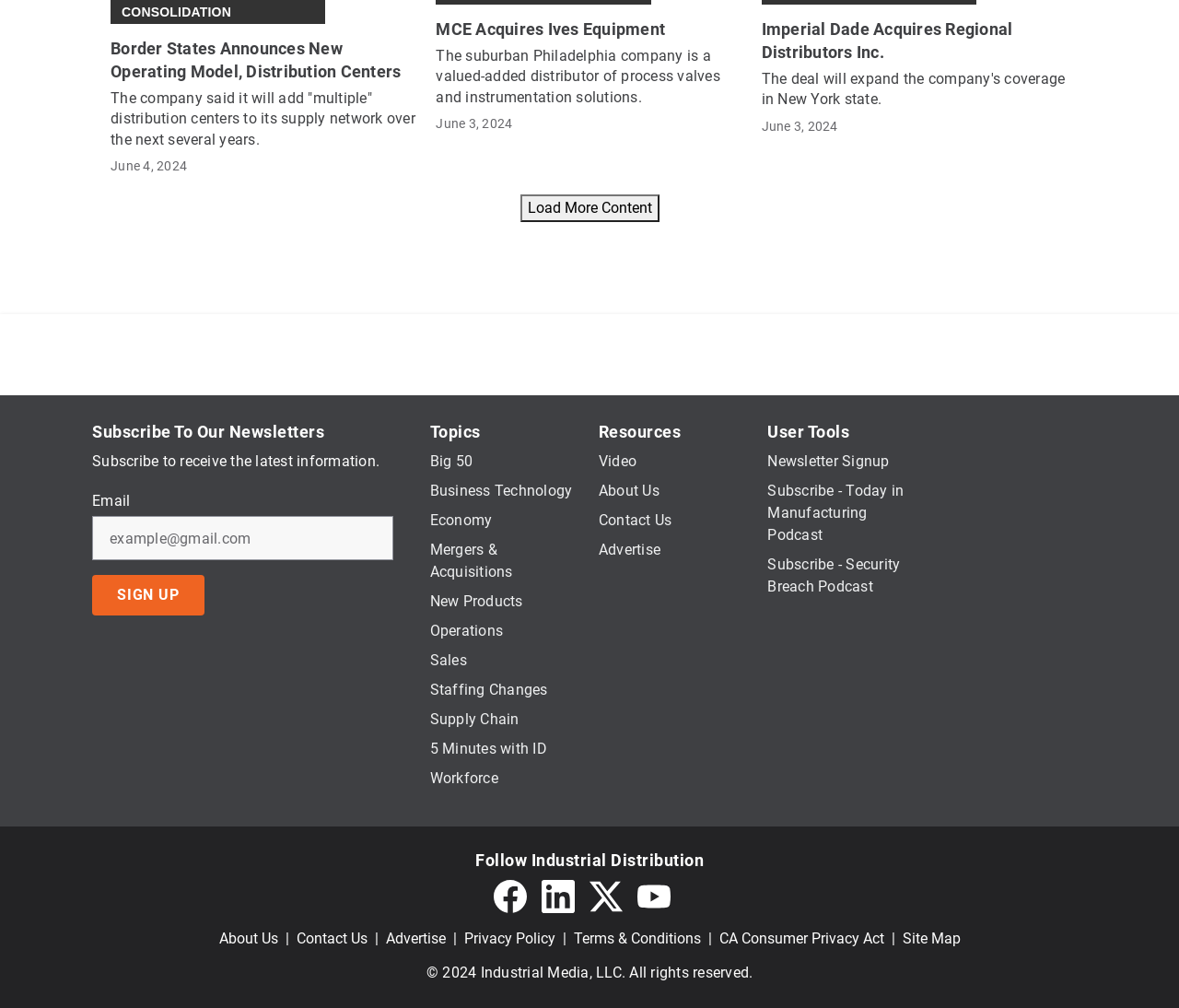Find the bounding box coordinates of the element's region that should be clicked in order to follow the given instruction: "Subscribe to the newsletter". The coordinates should consist of four float numbers between 0 and 1, i.e., [left, top, right, bottom].

[0.078, 0.512, 0.333, 0.556]